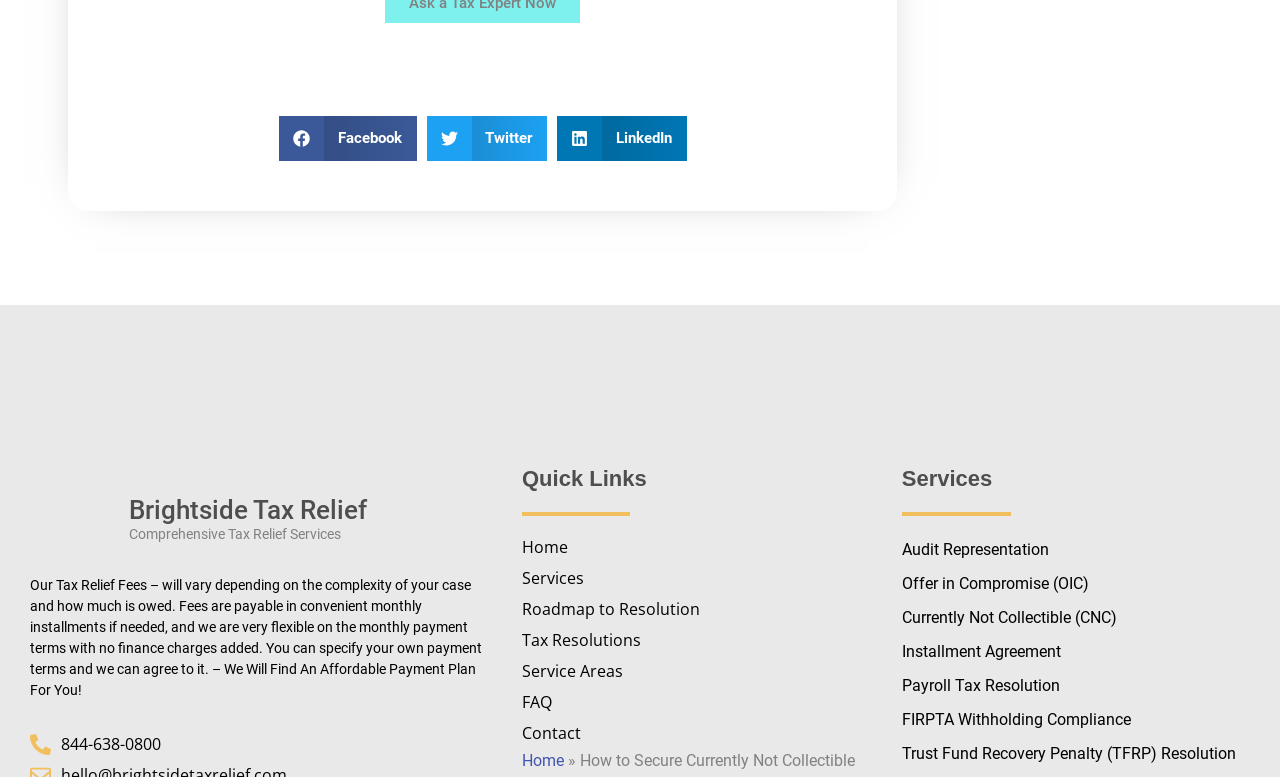Locate the bounding box coordinates of the element that should be clicked to fulfill the instruction: "Call 844-638-0800".

[0.023, 0.942, 0.377, 0.973]